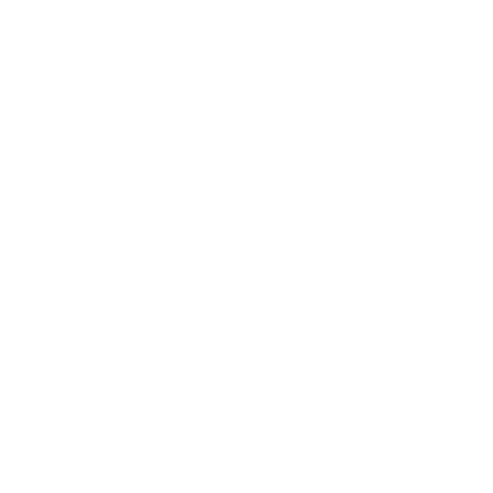Offer a meticulous description of the image.

The image showcases a sleek and modern muzzle brake designed for AR-10 black rifles. This specific muzzle brake is part of the Spearhead Machine product line and features a proprietary true 2 baffle design. It effectively reduces recoil, providing shooters with enhanced comfort during extended shooting sessions. The design includes 90-degree radial ports that create expansion chambers, allowing for maximum recoil reduction without generating concussion. The overall aesthetic maintains a low profile, making it an attractive addition for firearm enthusiasts looking to optimize performance while maintaining a streamlined look.